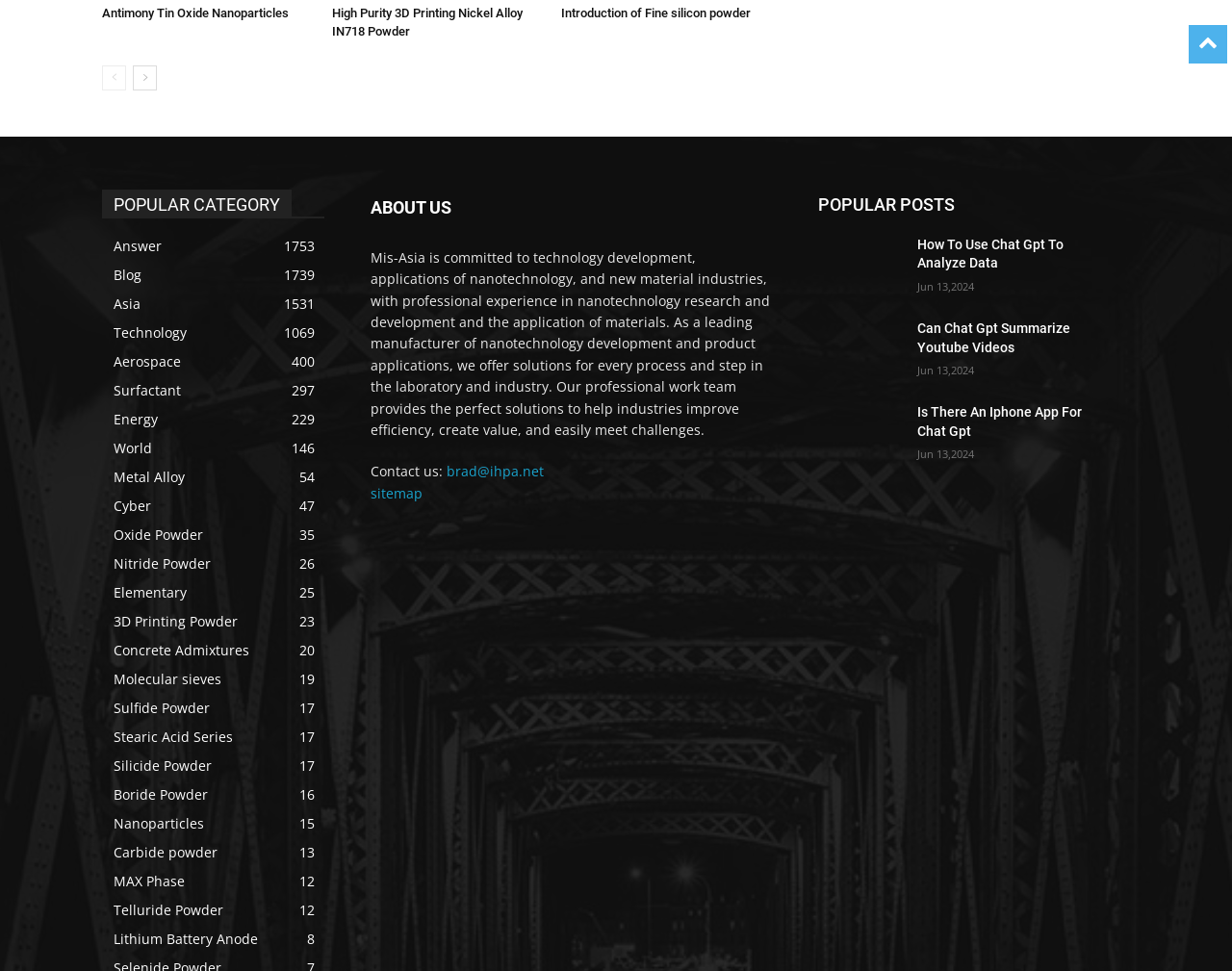Highlight the bounding box of the UI element that corresponds to this description: "Introduction of Fine silicon powder".

[0.456, 0.006, 0.61, 0.021]